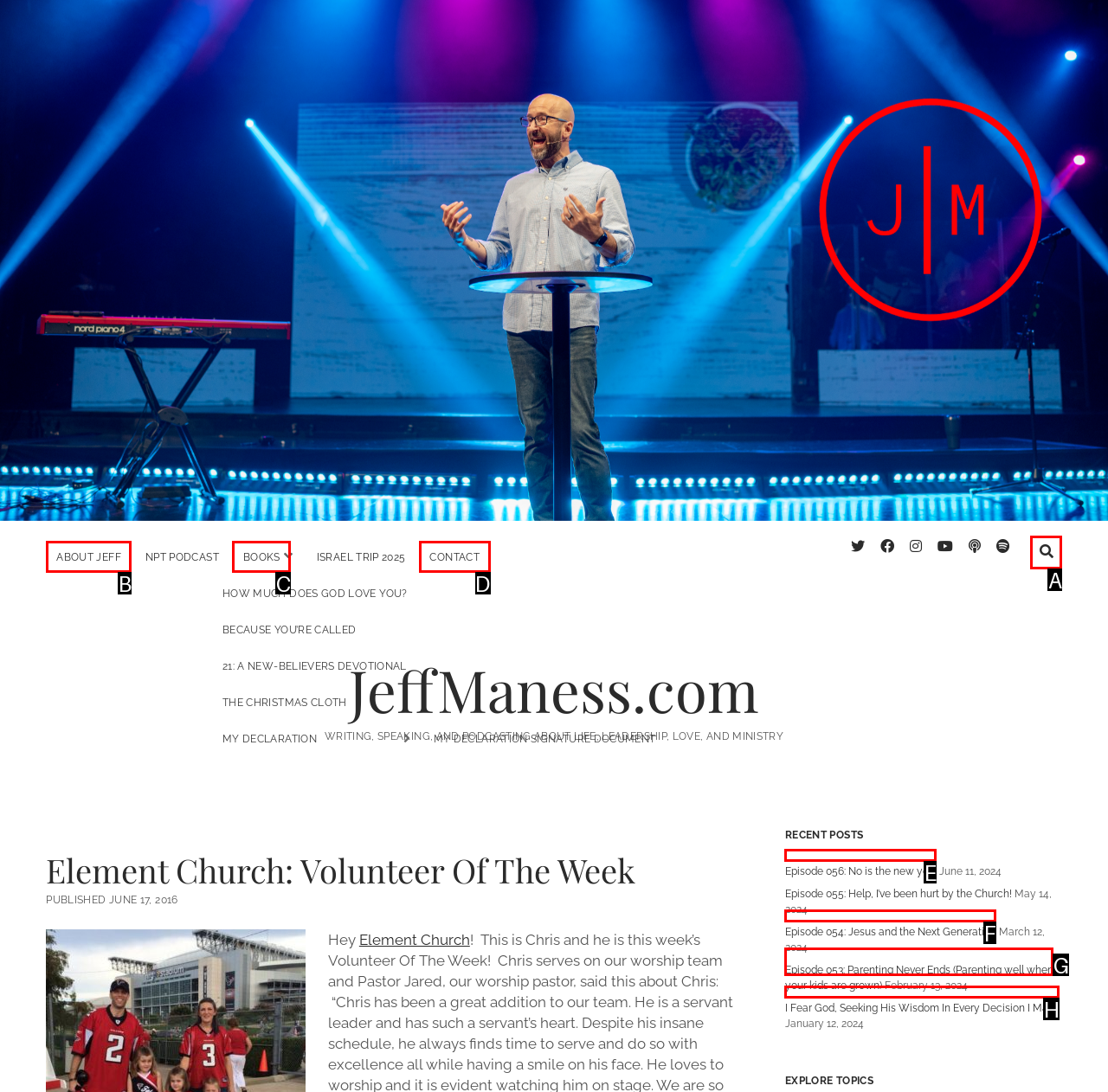Using the description: Contact, find the HTML element that matches it. Answer with the letter of the chosen option.

D